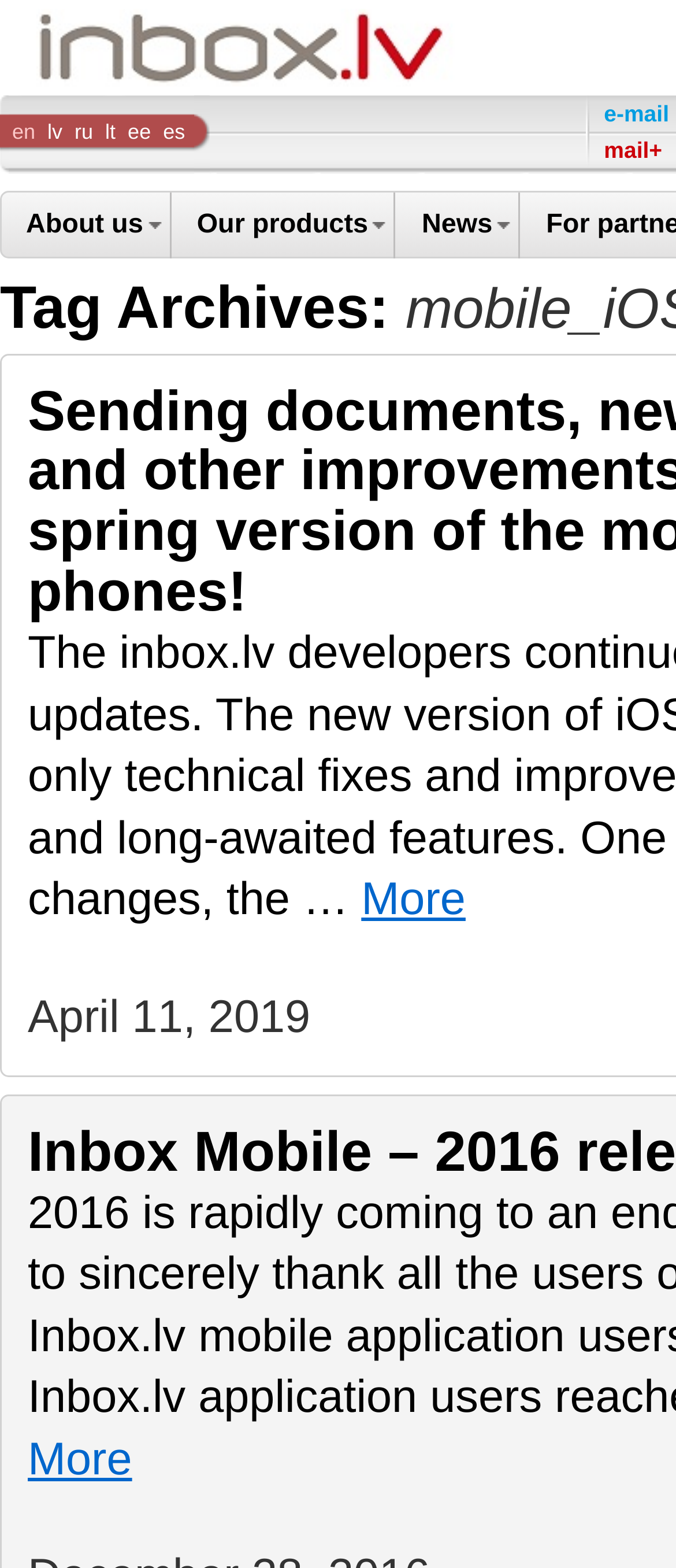What is the name of the company mentioned on the webpage?
Using the image as a reference, give a one-word or short phrase answer.

Inbox Company